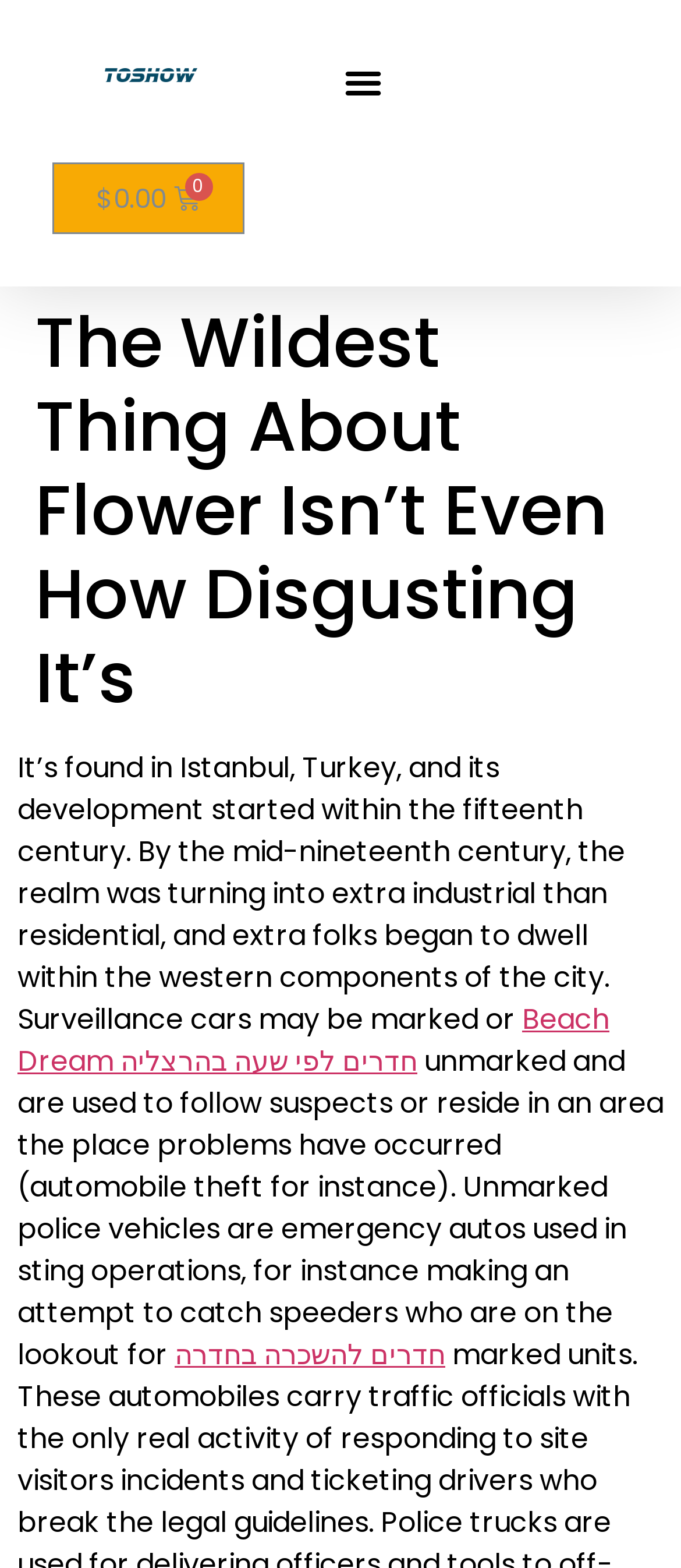Write a detailed summary of the webpage.

The webpage appears to be an article or blog post about a topic related to flowers, with a focus on Istanbul, Turkey. At the top of the page, there is a header section that contains a heading with the title "The Wildest Thing About Flower Isn’t Even How Disgusting It’s". Below the header, there is a block of text that provides an introduction to the topic, discussing the history of flower development in Istanbul, Turkey, and how the area transformed from residential to industrial.

To the top-left of the page, there is a link with no text, and next to it, a button labeled "Menu Toggle". Above the header section, there is a link showing the cart status with a price of $0.00 and an icon.

The main content of the page is divided into paragraphs of text, with links to external resources scattered throughout. The text discusses surveillance cars, unmarked police vehicles, and their uses in sting operations. There are two links to external websites, one for "Beach Dream חדרים לפי שעה בהרצליה" and another for "חדרים להשכרה בחדרה", which appear to be related to room rentals.

Overall, the webpage has a simple layout with a clear hierarchy of elements, making it easy to navigate and read.